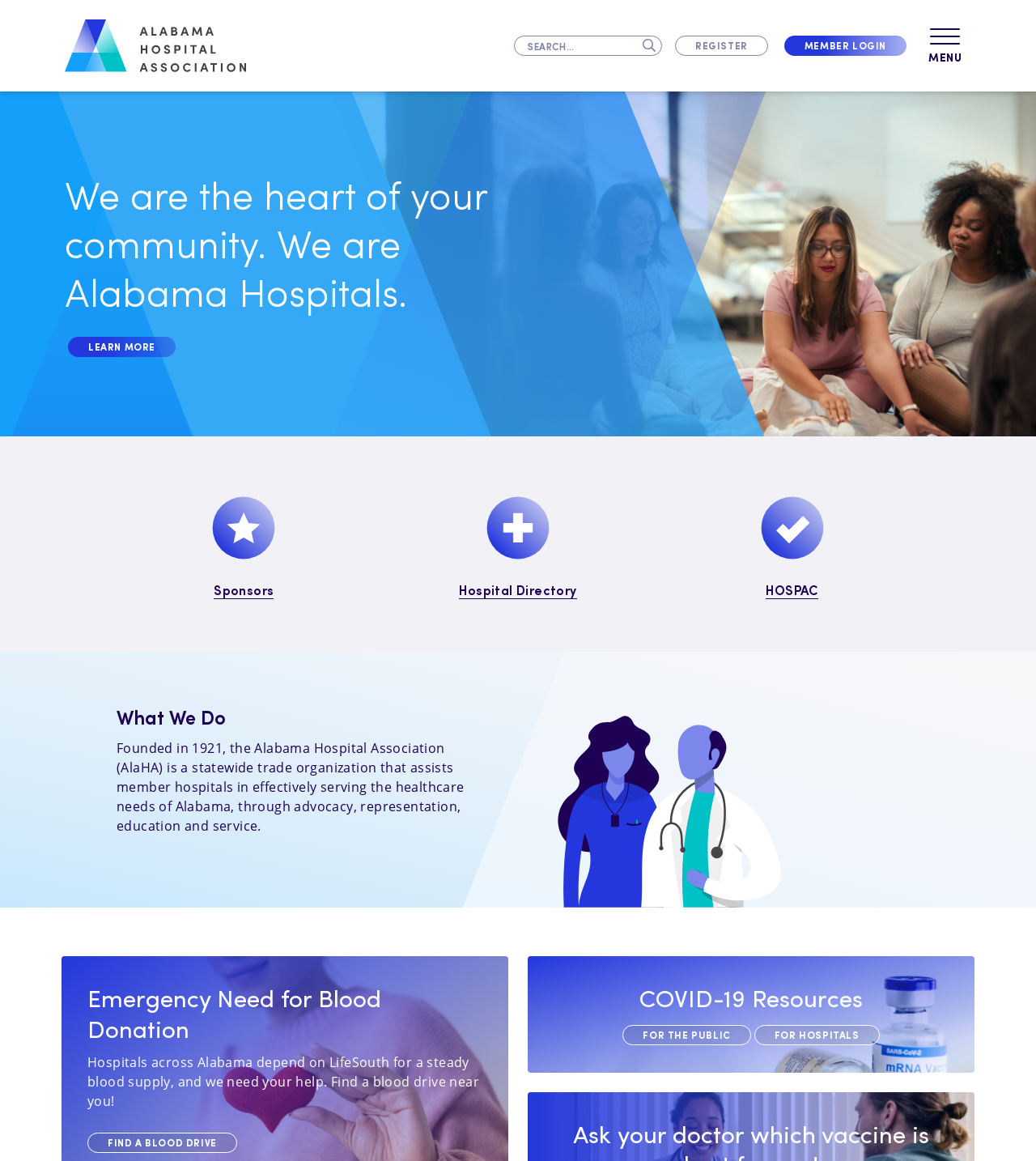Determine the bounding box coordinates for the element that should be clicked to follow this instruction: "Click the link 'Garden of eden 1954 ganzer film deutsch stream german'". The coordinates should be given as four float numbers between 0 and 1, in the format [left, top, right, bottom].

None